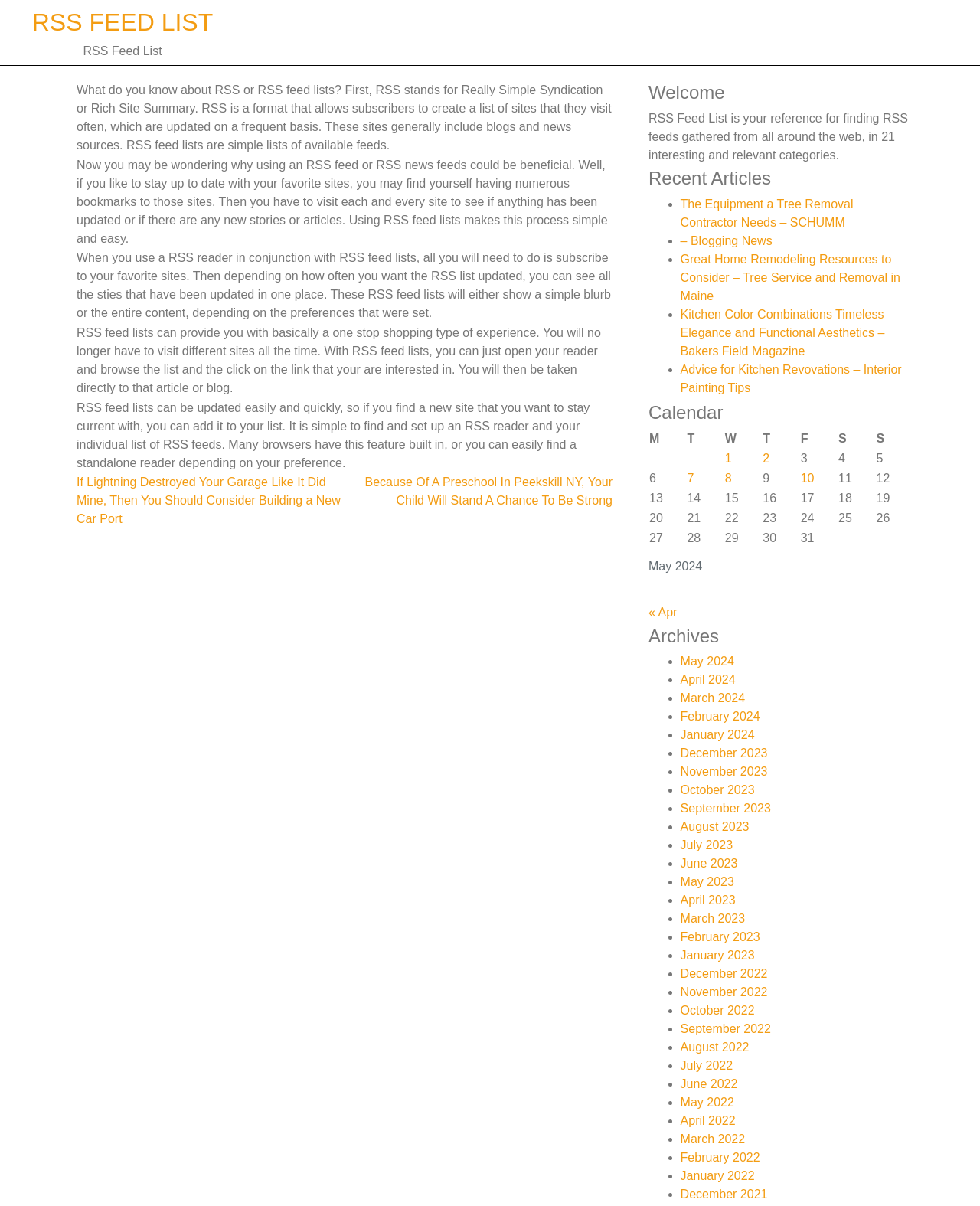Provide the bounding box coordinates of the HTML element this sentence describes: "RSS Feed List".

[0.033, 0.007, 0.217, 0.03]